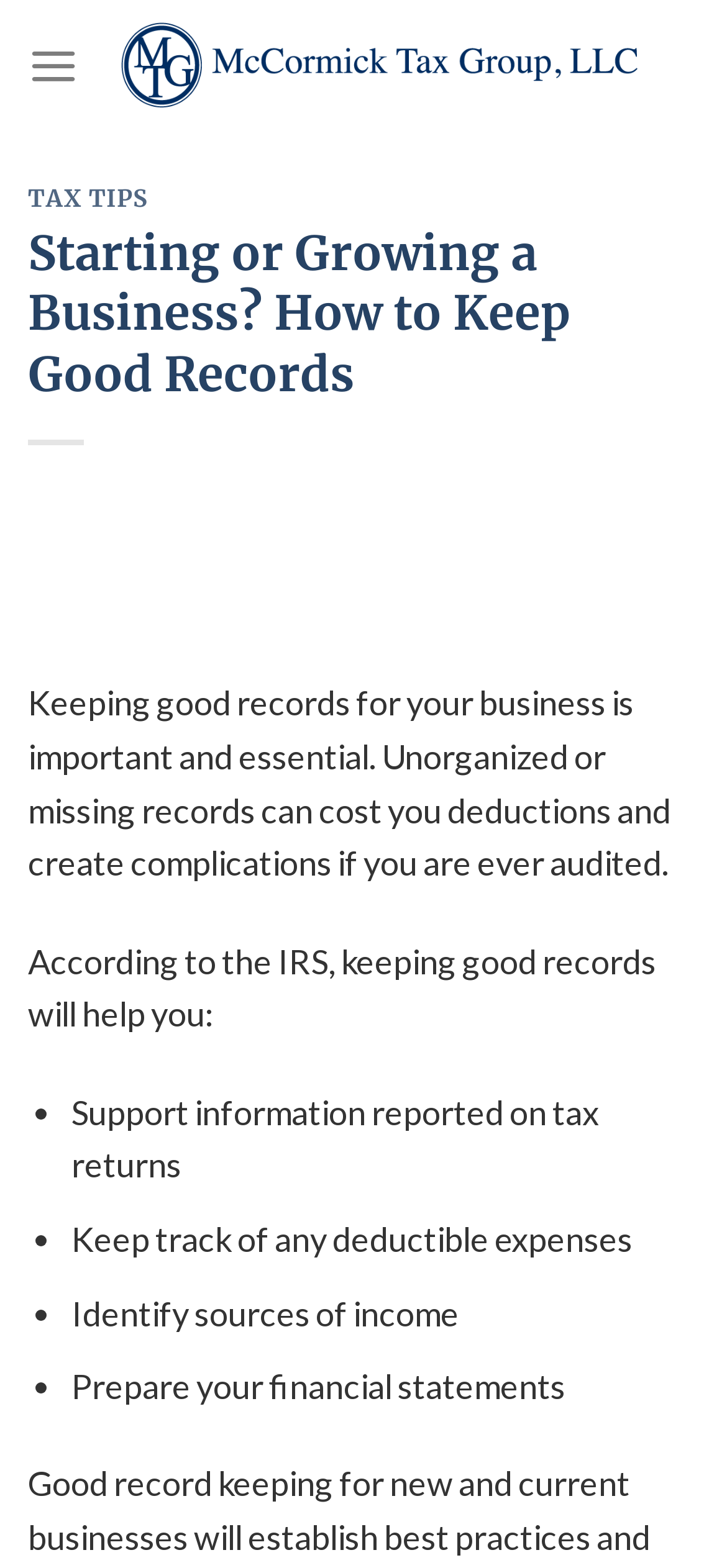How many benefits of keeping good records are listed?
Using the image as a reference, answer the question in detail.

The webpage lists four benefits of keeping good records, which are: supporting information reported on tax returns, keeping track of any deductible expenses, identifying sources of income, and preparing financial statements.